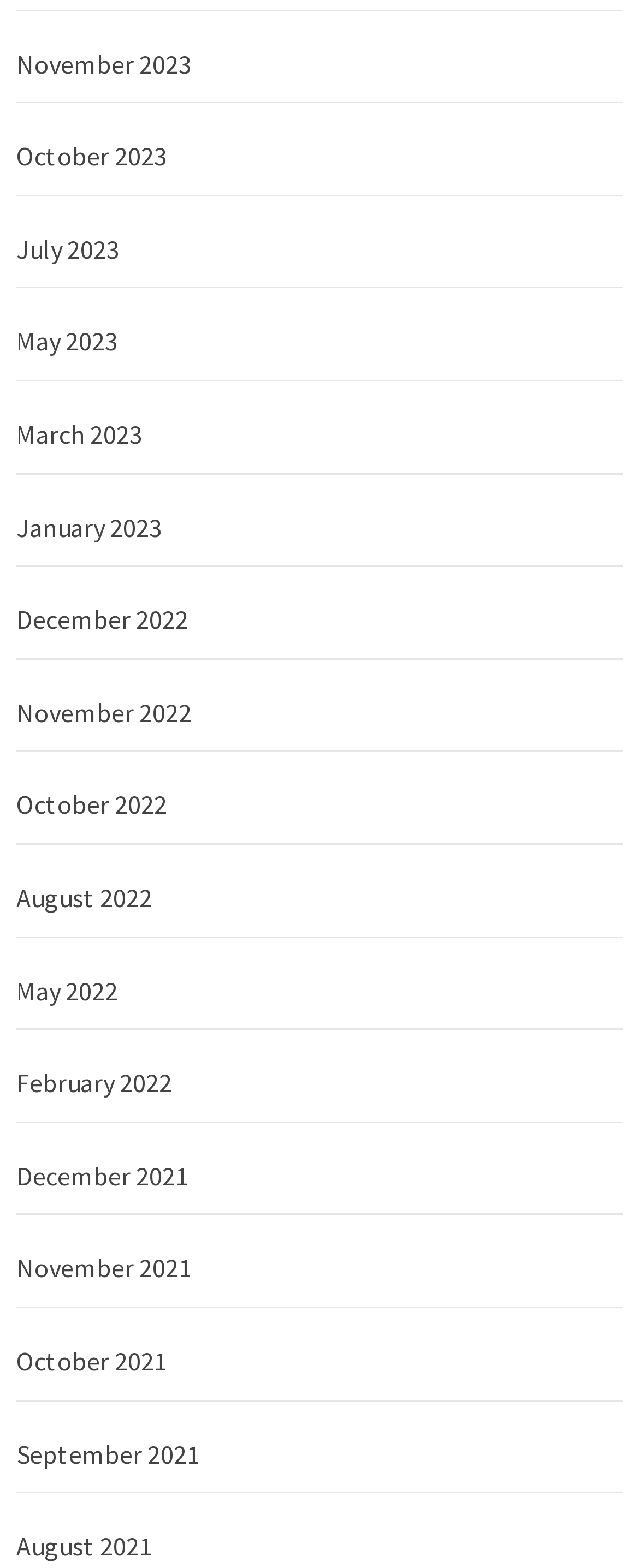Please identify the bounding box coordinates of the region to click in order to complete the task: "view January 2023". The coordinates must be four float numbers between 0 and 1, specified as [left, top, right, bottom].

[0.026, 0.313, 0.974, 0.362]